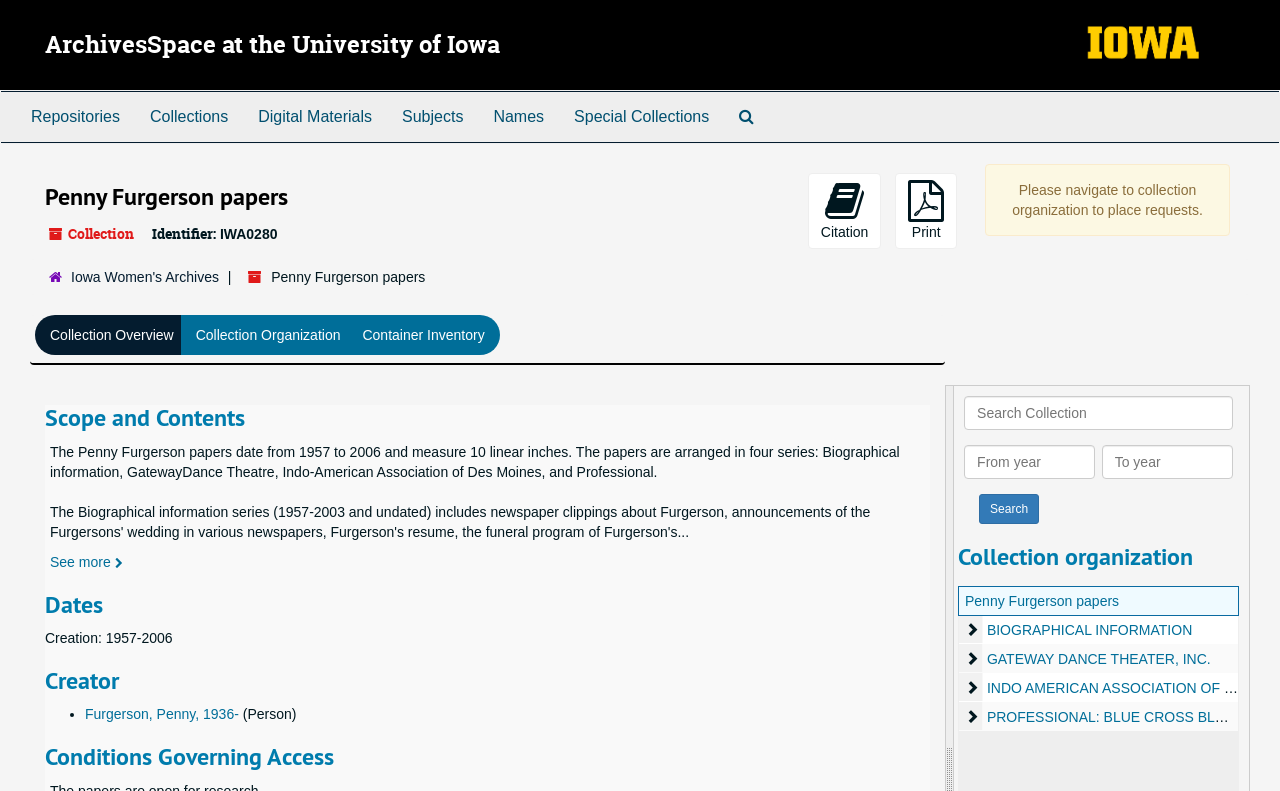Who is the creator of the Penny Furgerson papers?
Please answer the question with a single word or phrase, referencing the image.

Penny Furgerson